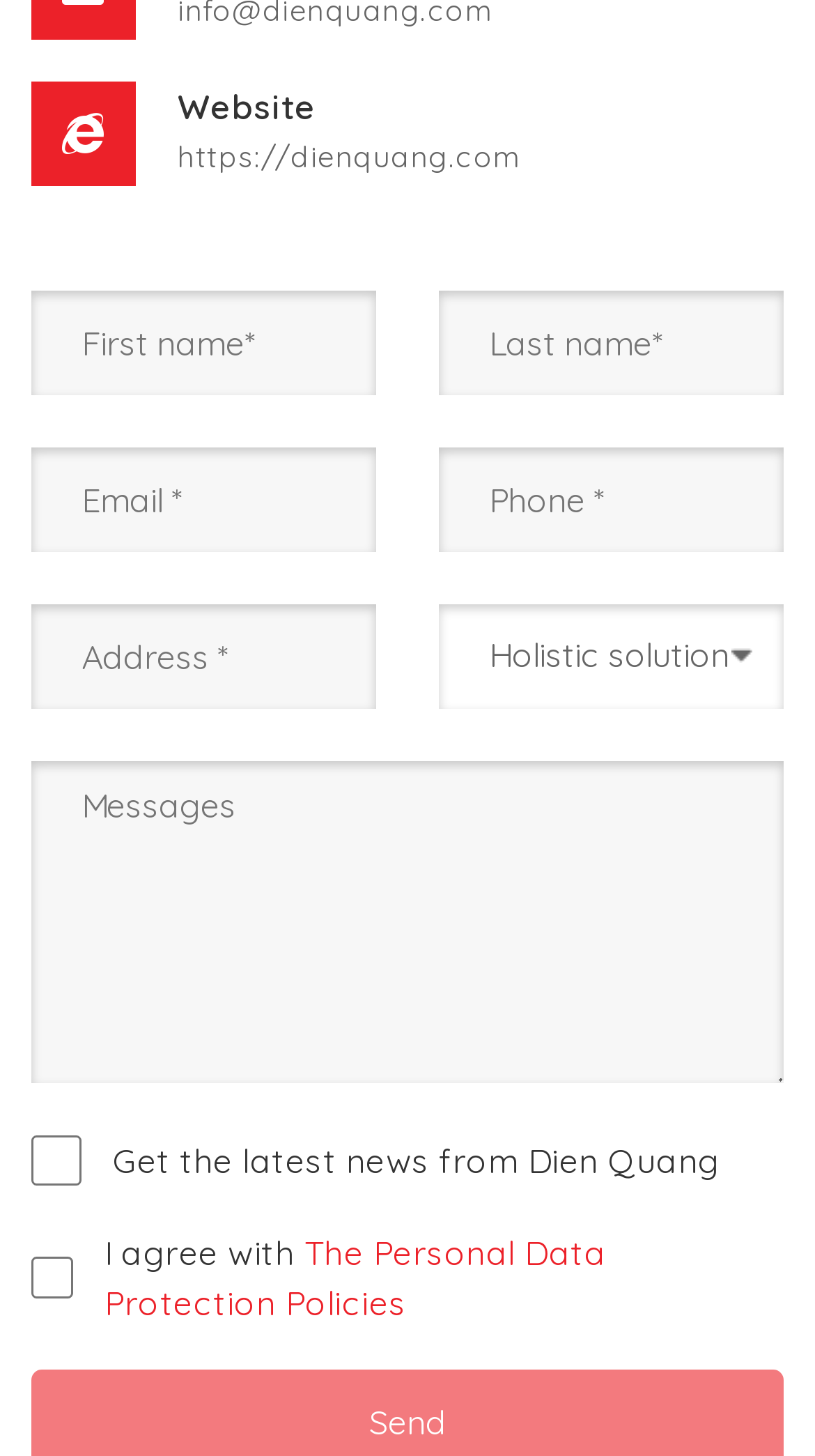What is the required information to submit this form?
Using the image, provide a detailed and thorough answer to the question.

The webpage contains multiple text boxes with asterisks, indicating that they are required fields. These fields include first name, last name, email, phone, and address, suggesting that users must provide this information to submit the form.